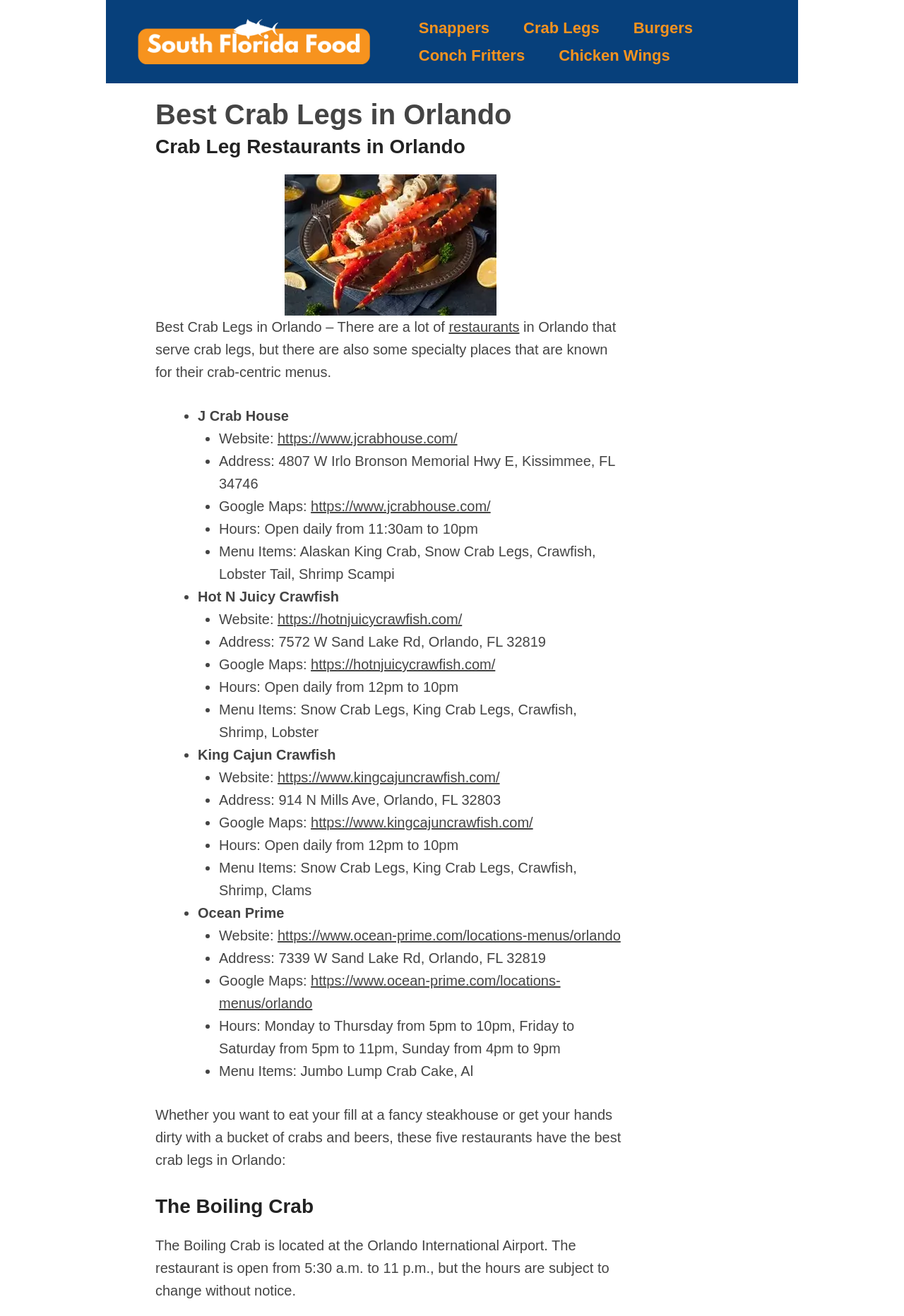Predict the bounding box coordinates for the UI element described as: "Conch Fritters". The coordinates should be four float numbers between 0 and 1, presented as [left, top, right, bottom].

[0.444, 0.032, 0.599, 0.053]